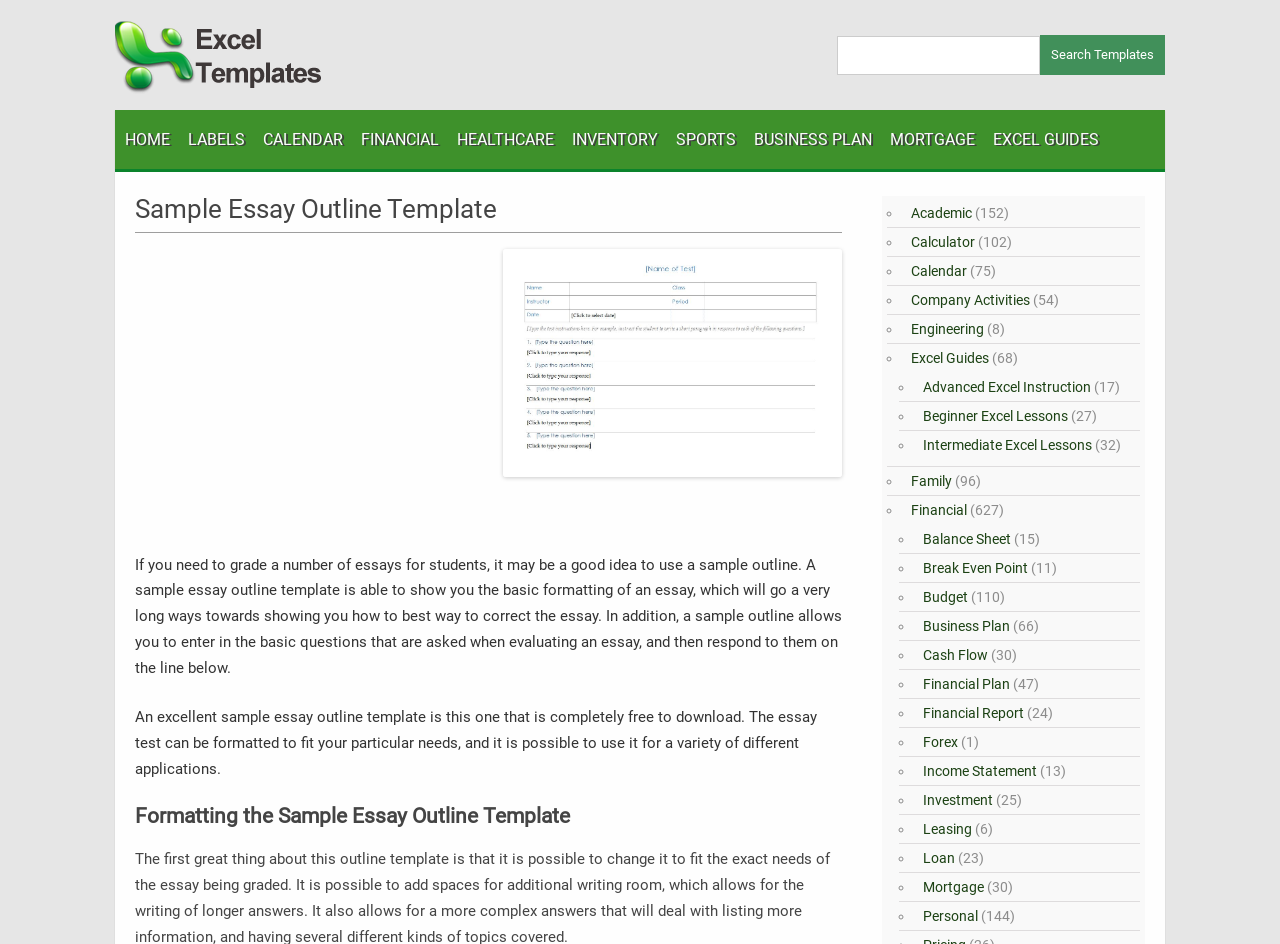Convey a detailed summary of the webpage, mentioning all key elements.

This webpage is about a sample essay outline template, which can be downloaded for free. At the top, there is a navigation menu with links to various categories, including "HOME", "LABELS", "CALENDAR", and more. Below the navigation menu, there is a search bar where users can search for templates.

The main content of the webpage is divided into two sections. On the left side, there is a header with the title "Sample Essay Outline Template" and an image with the same title. Below the header, there is a paragraph of text explaining the benefits of using a sample essay outline template. The text is followed by another paragraph that describes the features of the template.

On the right side, there is a list of links to various templates, including "Academic", "Calculator", "Calendar", and more. Each link is accompanied by a number in parentheses, which likely represents the number of templates available in each category.

Further down the page, there are more links to templates, including "Beginner Excel Lessons", "Intermediate Excel Lessons", and "Advanced Excel Instruction". These links are also accompanied by numbers in parentheses.

At the bottom of the page, there is a section with links to financial templates, including "Balance Sheet", "Break Even Point", "Budget", and more. Each link is accompanied by a number in parentheses, which likely represents the number of templates available in each category.

Overall, the webpage provides a range of templates and resources for users, including essay outlines, Excel guides, and financial templates.